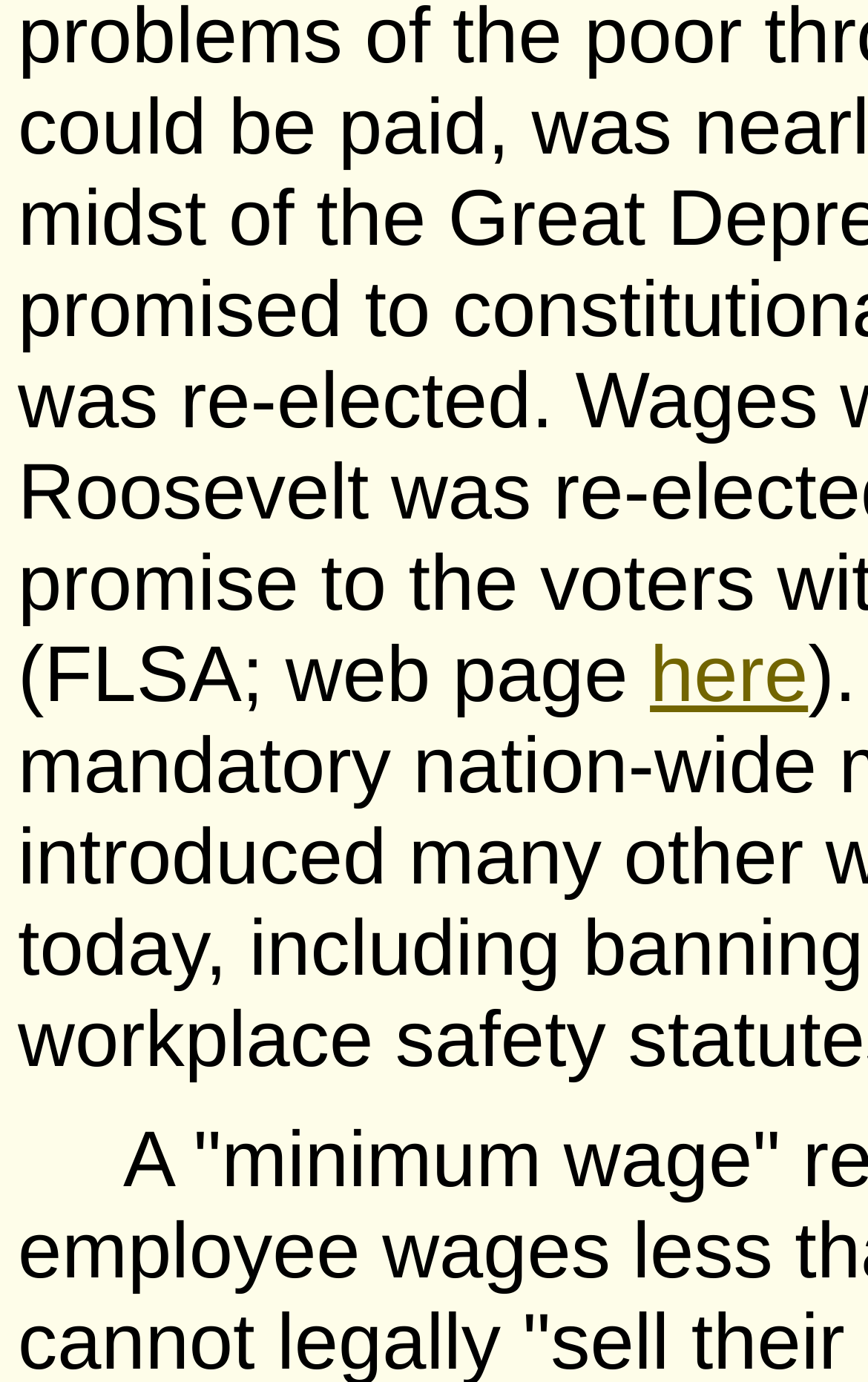Using the element description provided, determine the bounding box coordinates in the format (top-left x, top-left y, bottom-right x, bottom-right y). Ensure that all values are floating point numbers between 0 and 1. Element description: here

[0.749, 0.456, 0.931, 0.52]